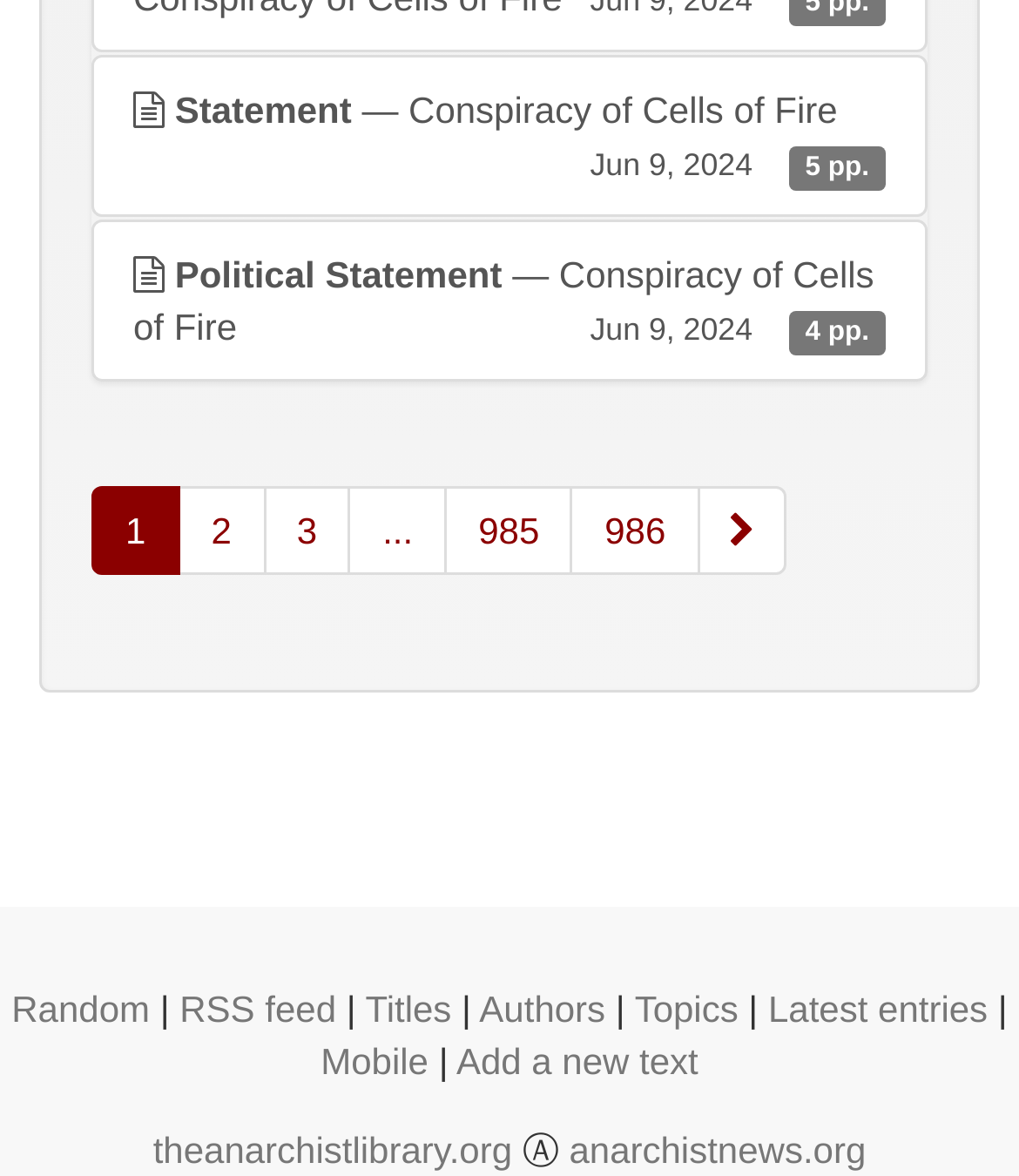Find the bounding box coordinates for the area that should be clicked to accomplish the instruction: "View RSS feed".

[0.176, 0.84, 0.33, 0.876]